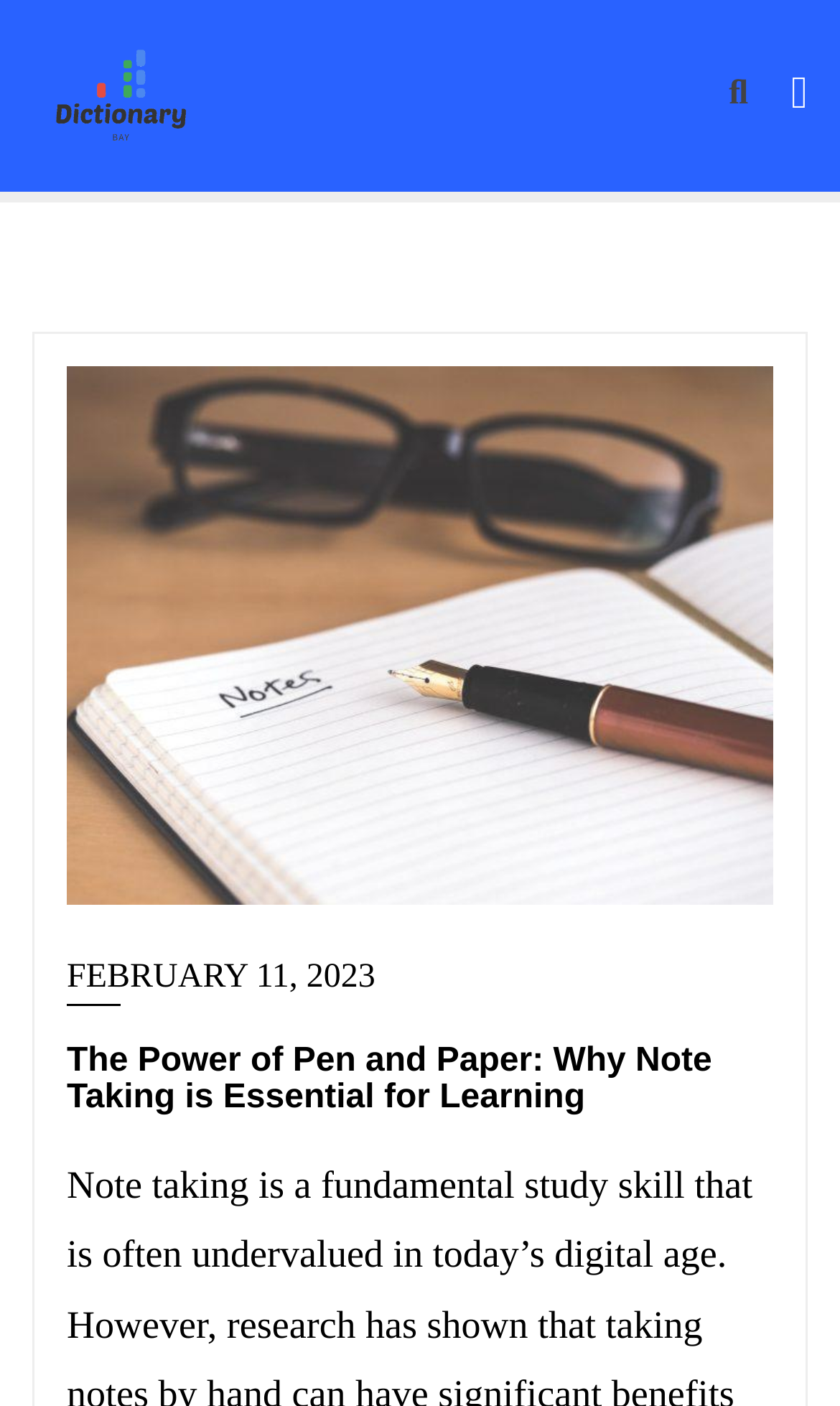Extract the bounding box for the UI element that matches this description: "Tactical Problems".

None